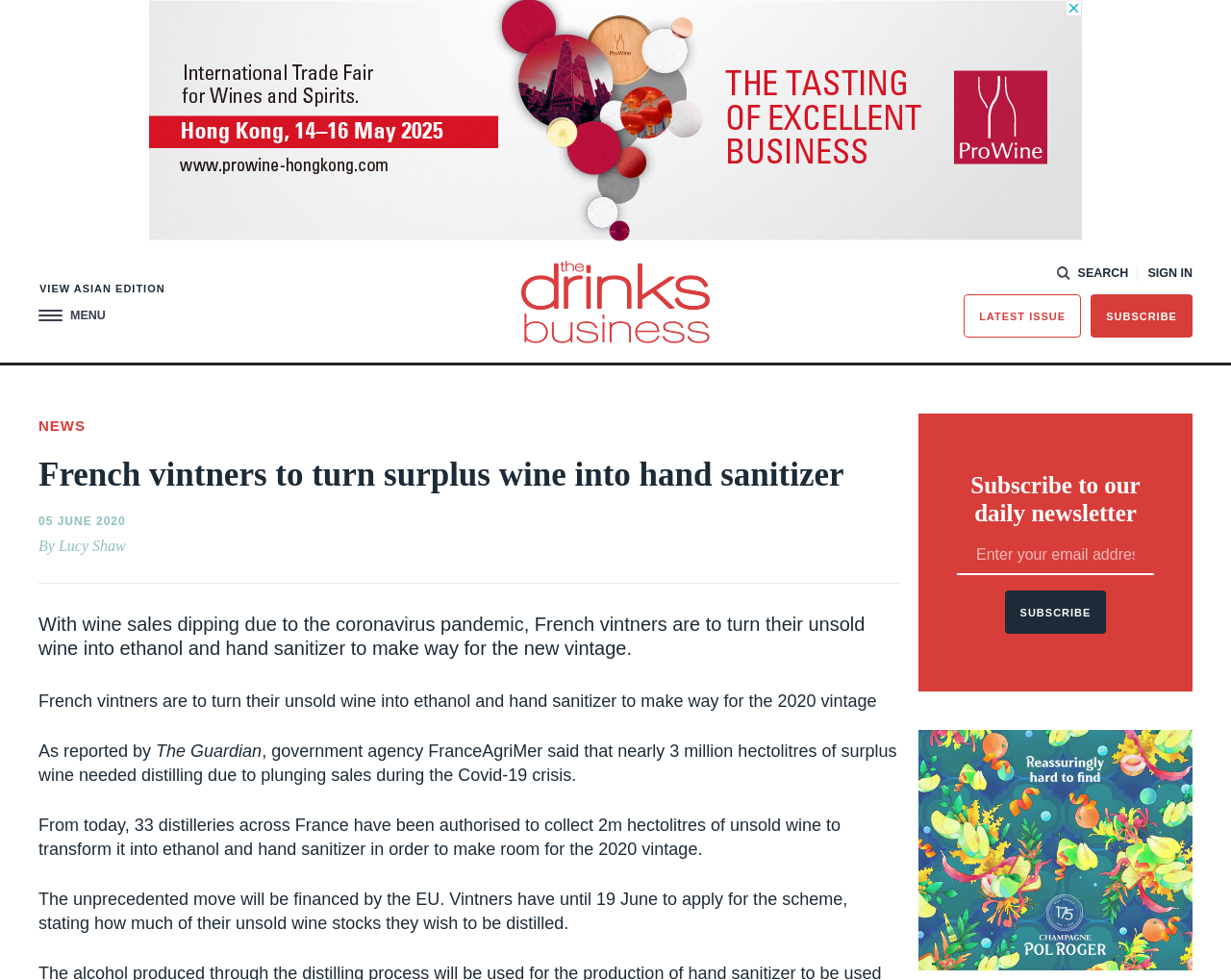Determine the bounding box for the UI element as described: "name="email" placeholder="Enter your email address"". The coordinates should be represented as four float numbers between 0 and 1, formatted as [left, top, right, bottom].

[0.777, 0.548, 0.938, 0.587]